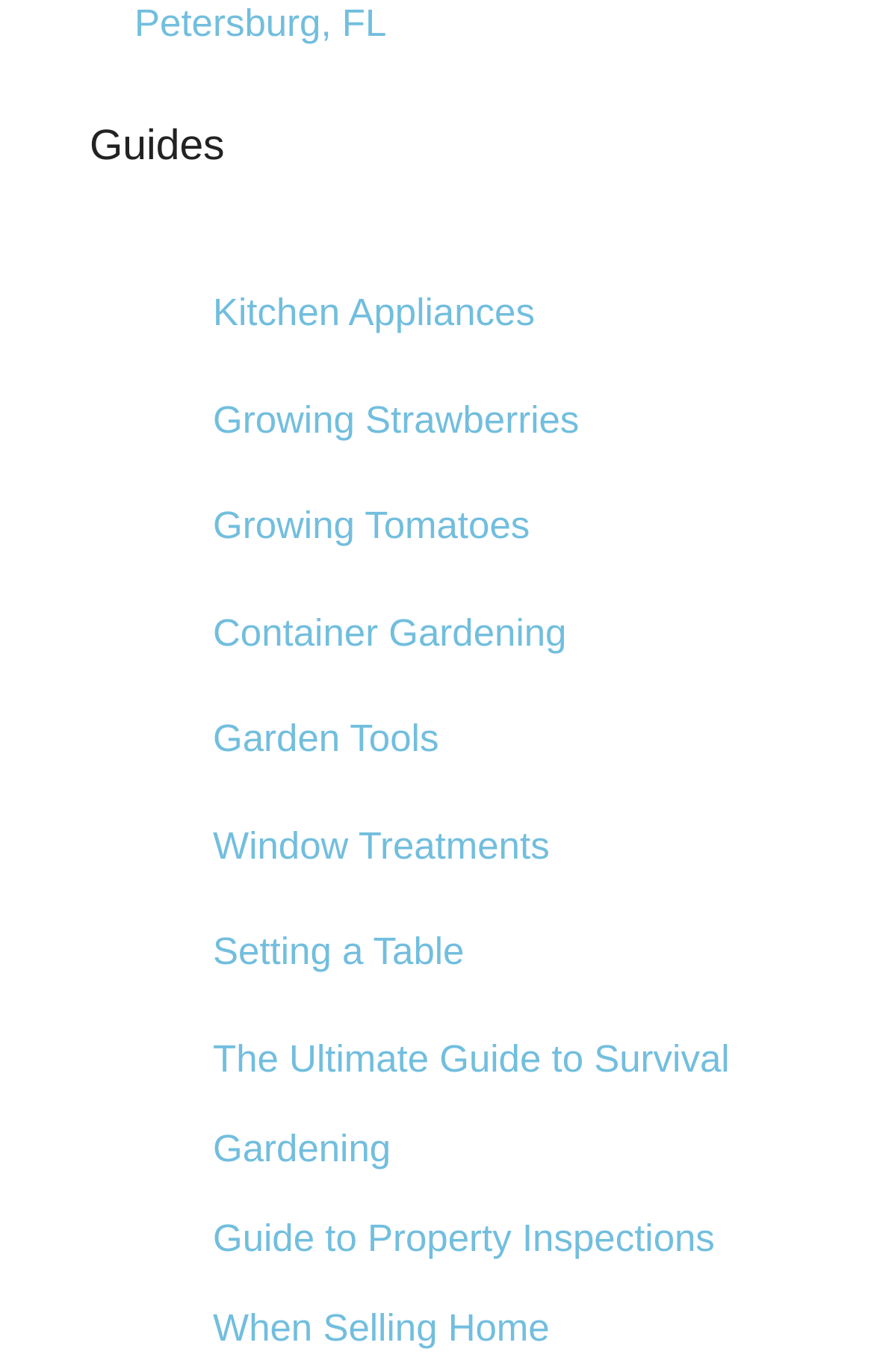Could you specify the bounding box coordinates for the clickable section to complete the following instruction: "Click on Kitchen Appliances"?

[0.103, 0.237, 0.205, 0.268]